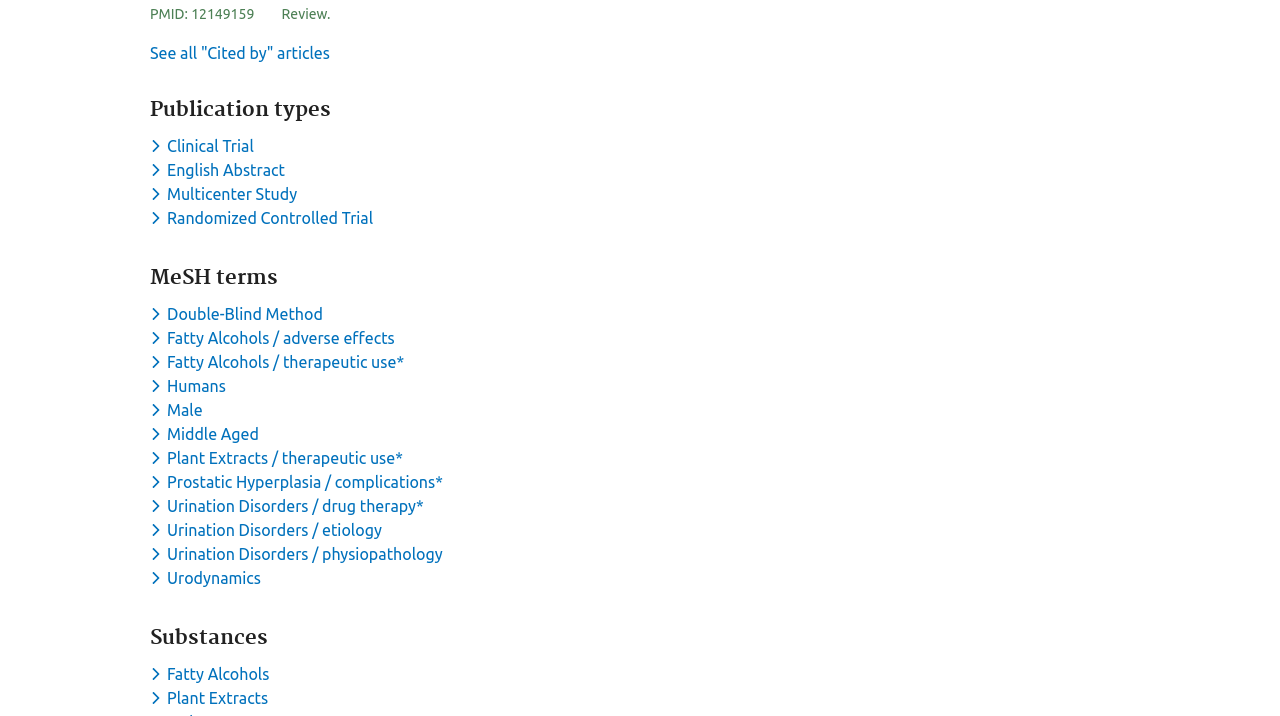What is the text of the first link?
Refer to the image and provide a one-word or short phrase answer.

See all 'Cited by' articles